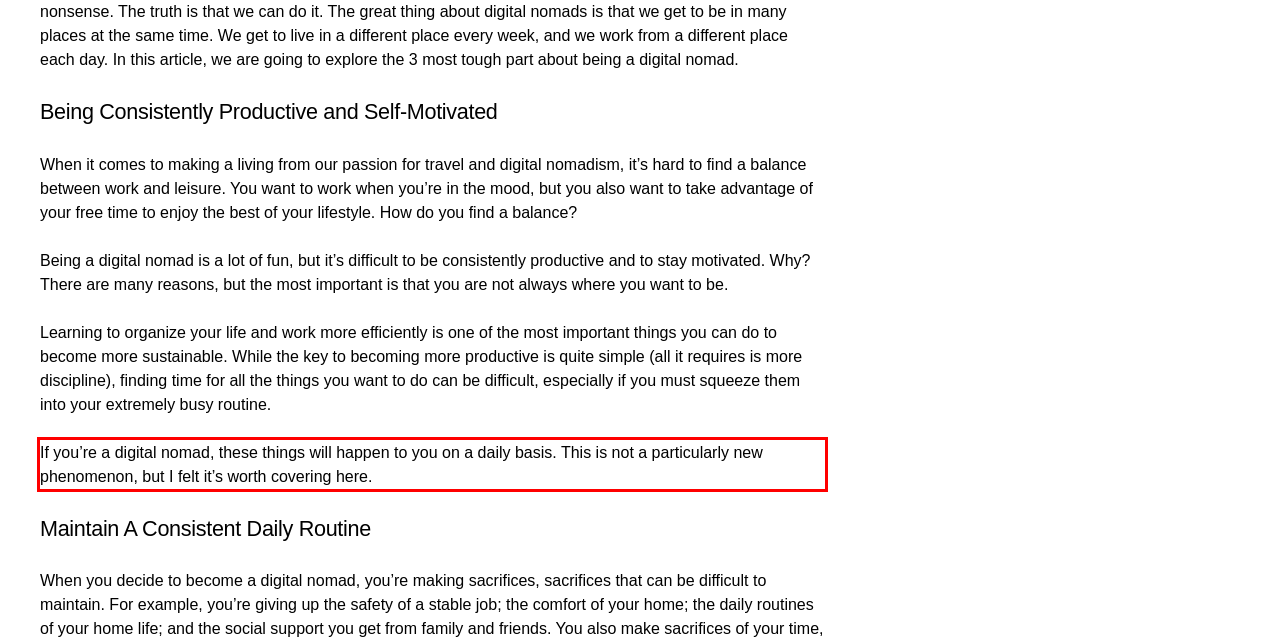Please perform OCR on the text within the red rectangle in the webpage screenshot and return the text content.

If you’re a digital nomad, these things will happen to you on a daily basis. This is not a particularly new phenomenon, but I felt it’s worth covering here.